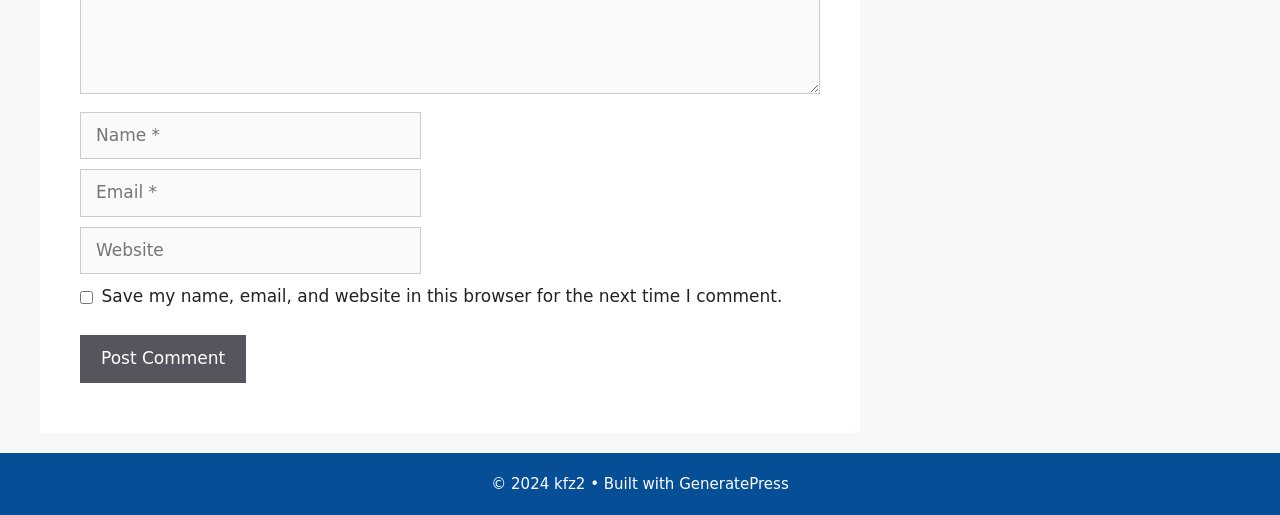Provide a single word or phrase answer to the question: 
What is the label of the first text box?

Name